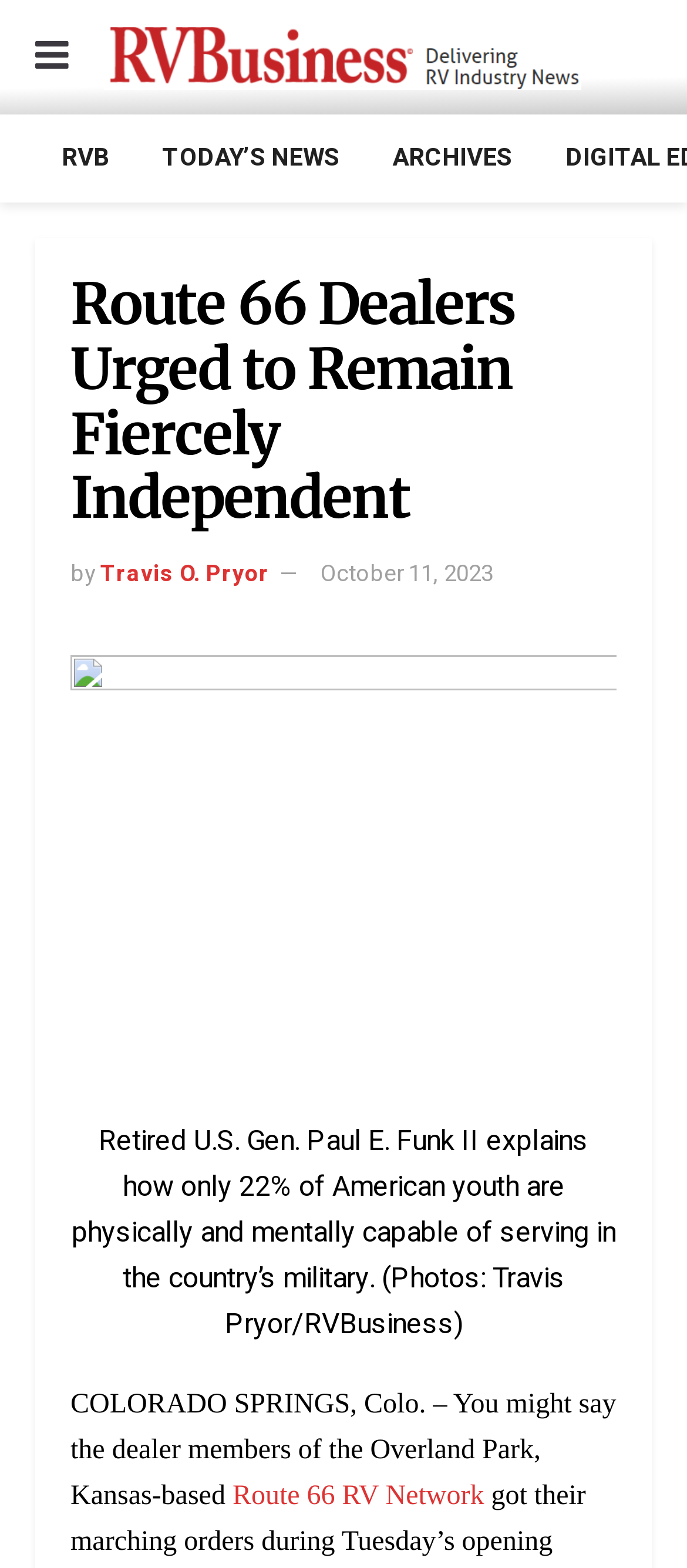Based on the image, provide a detailed and complete answer to the question: 
What is the date of the article?

I found the date of the article by looking at the link element with the text 'October 11, 2023' which is located below the main heading and above the article content.